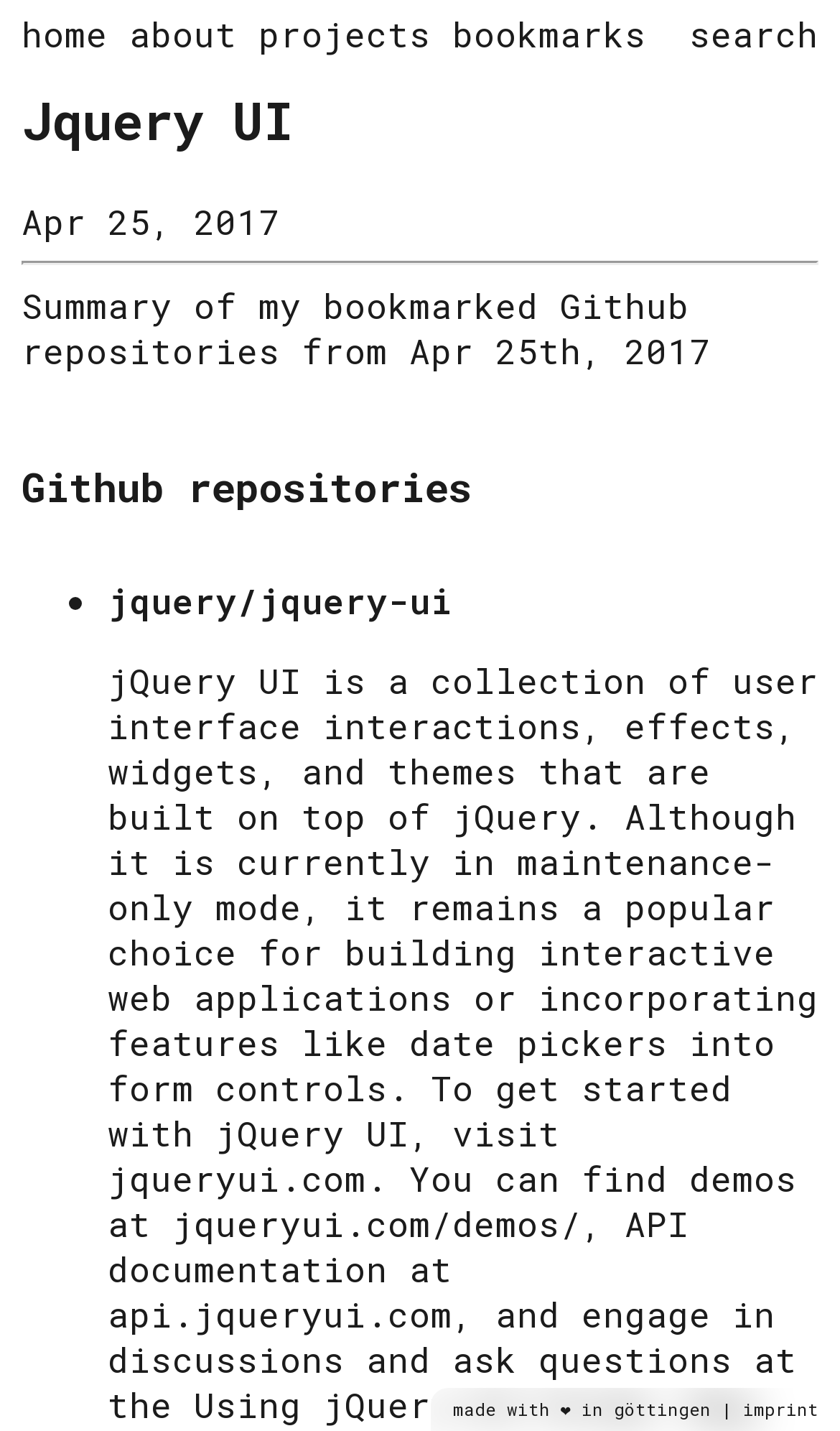What is the date mentioned on the webpage?
Using the visual information, respond with a single word or phrase.

Apr 25, 2017